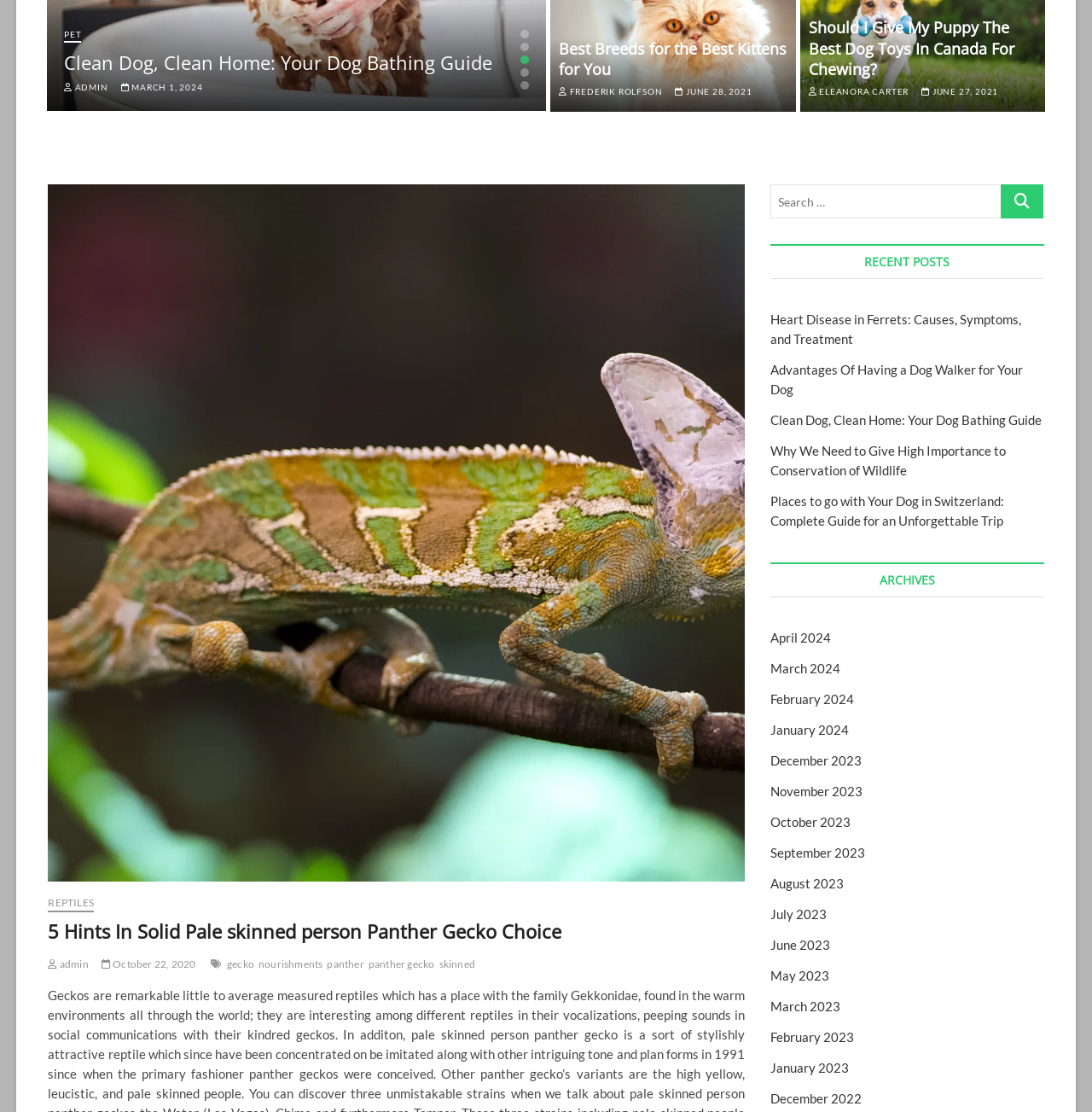Find and provide the bounding box coordinates for the UI element described here: "panther gecko". The coordinates should be given as four float numbers between 0 and 1: [left, top, right, bottom].

[0.337, 0.861, 0.402, 0.877]